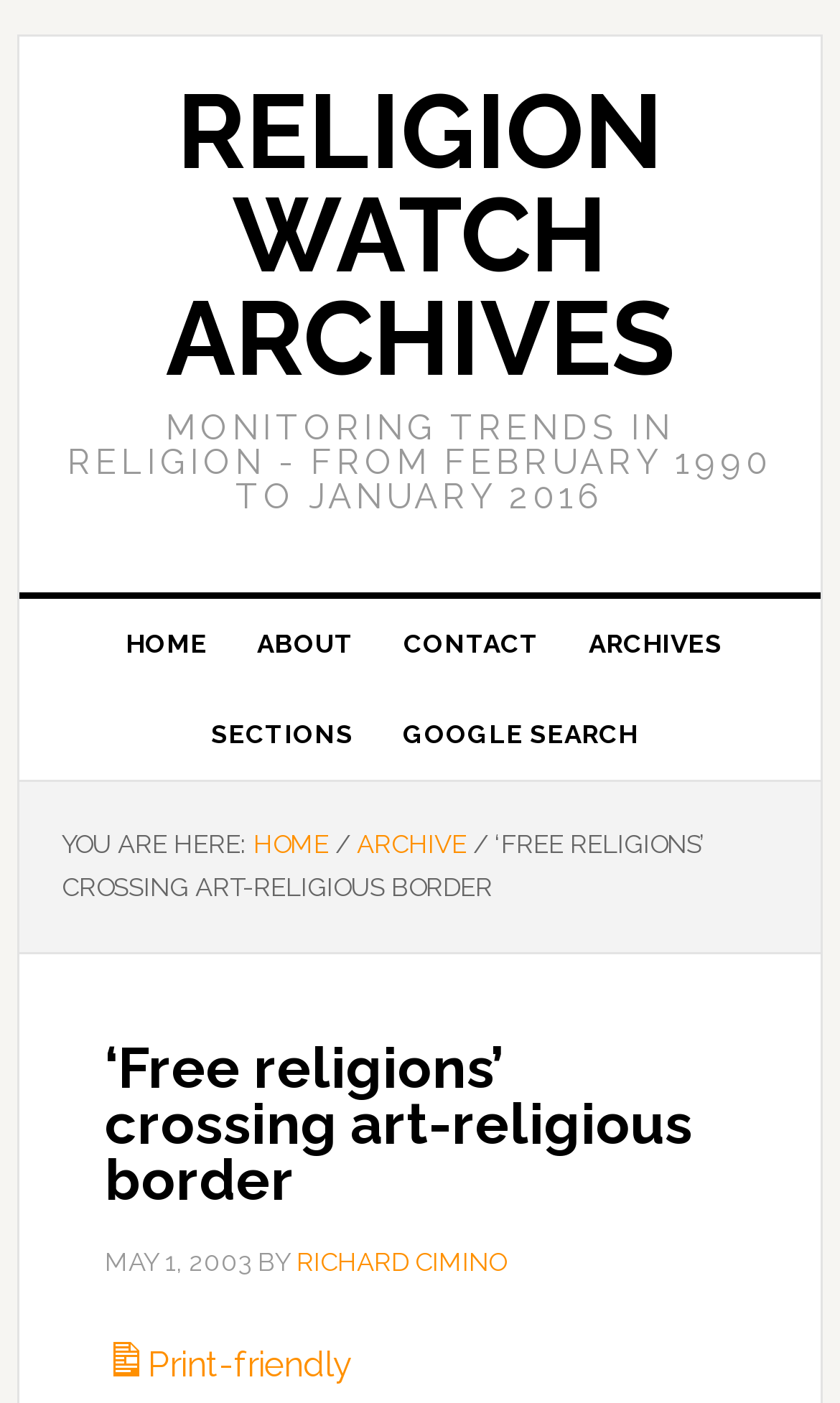Calculate the bounding box coordinates of the UI element given the description: "Richard Cimino".

[0.353, 0.889, 0.602, 0.91]